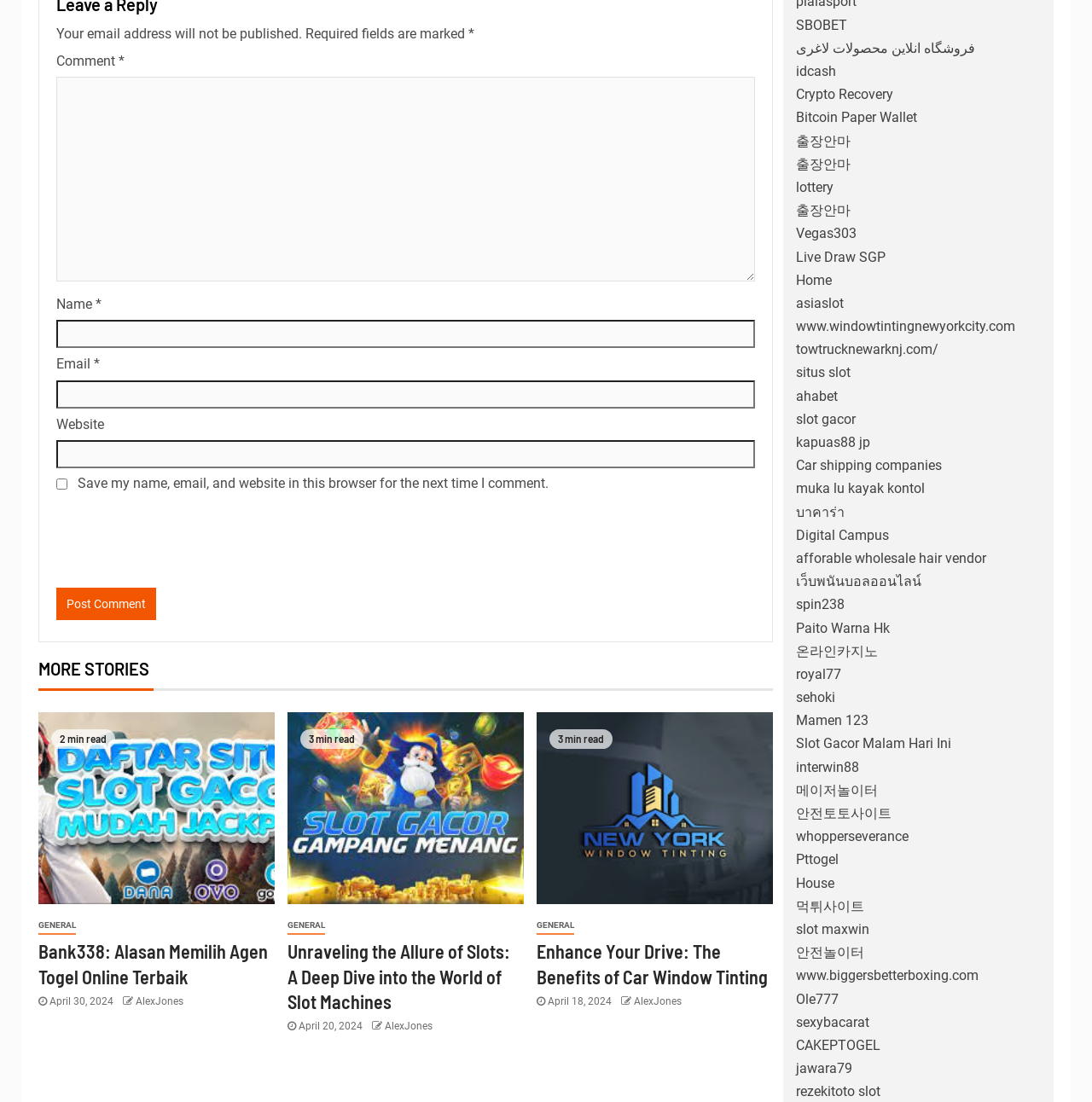Identify the coordinates of the bounding box for the element that must be clicked to accomplish the instruction: "Click the Post Comment button".

[0.052, 0.534, 0.143, 0.563]